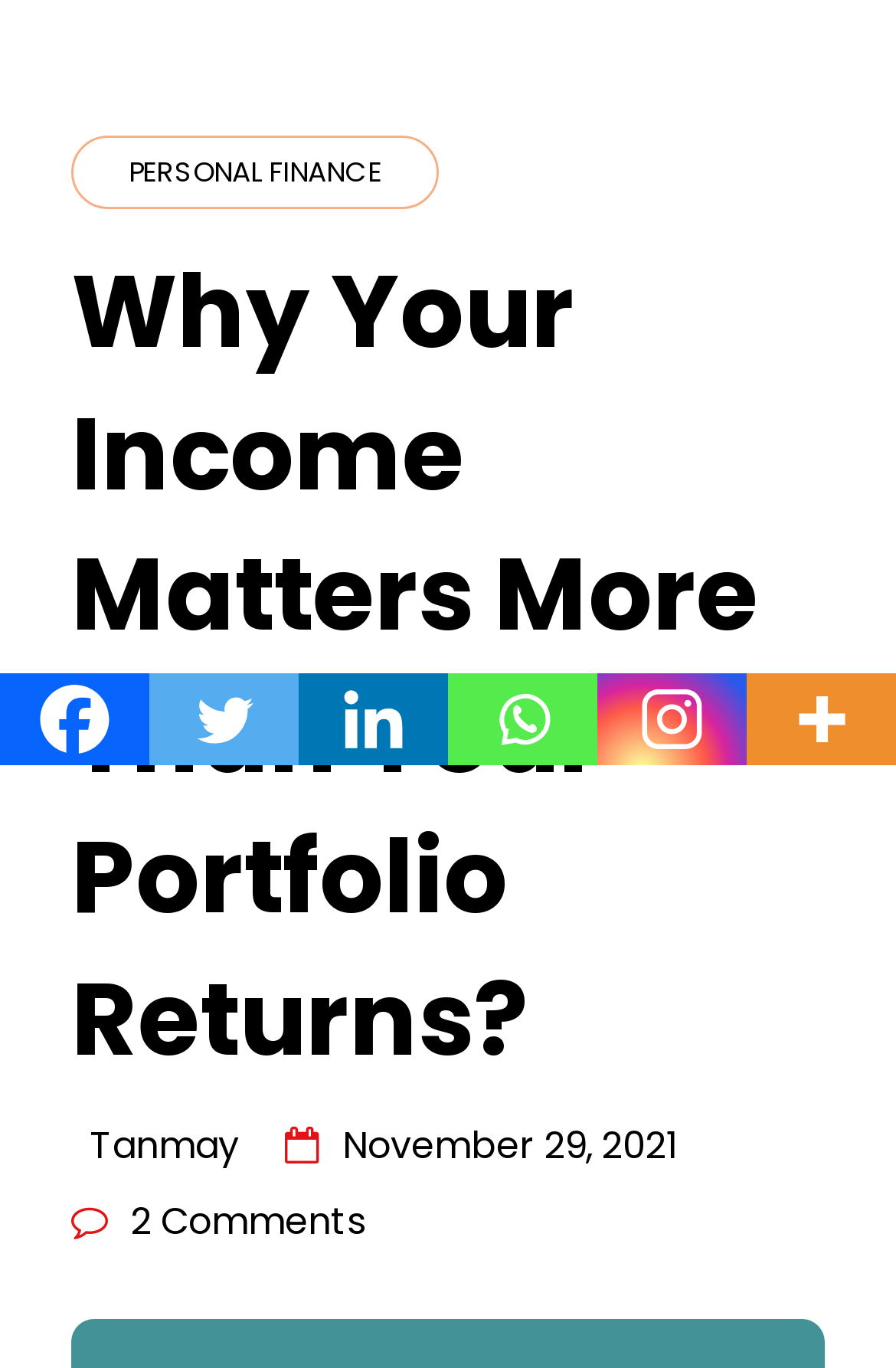Provide the bounding box coordinates of the HTML element this sentence describes: "November 29, 2021November 29, 2021". The bounding box coordinates consist of four float numbers between 0 and 1, i.e., [left, top, right, bottom].

[0.382, 0.818, 0.756, 0.857]